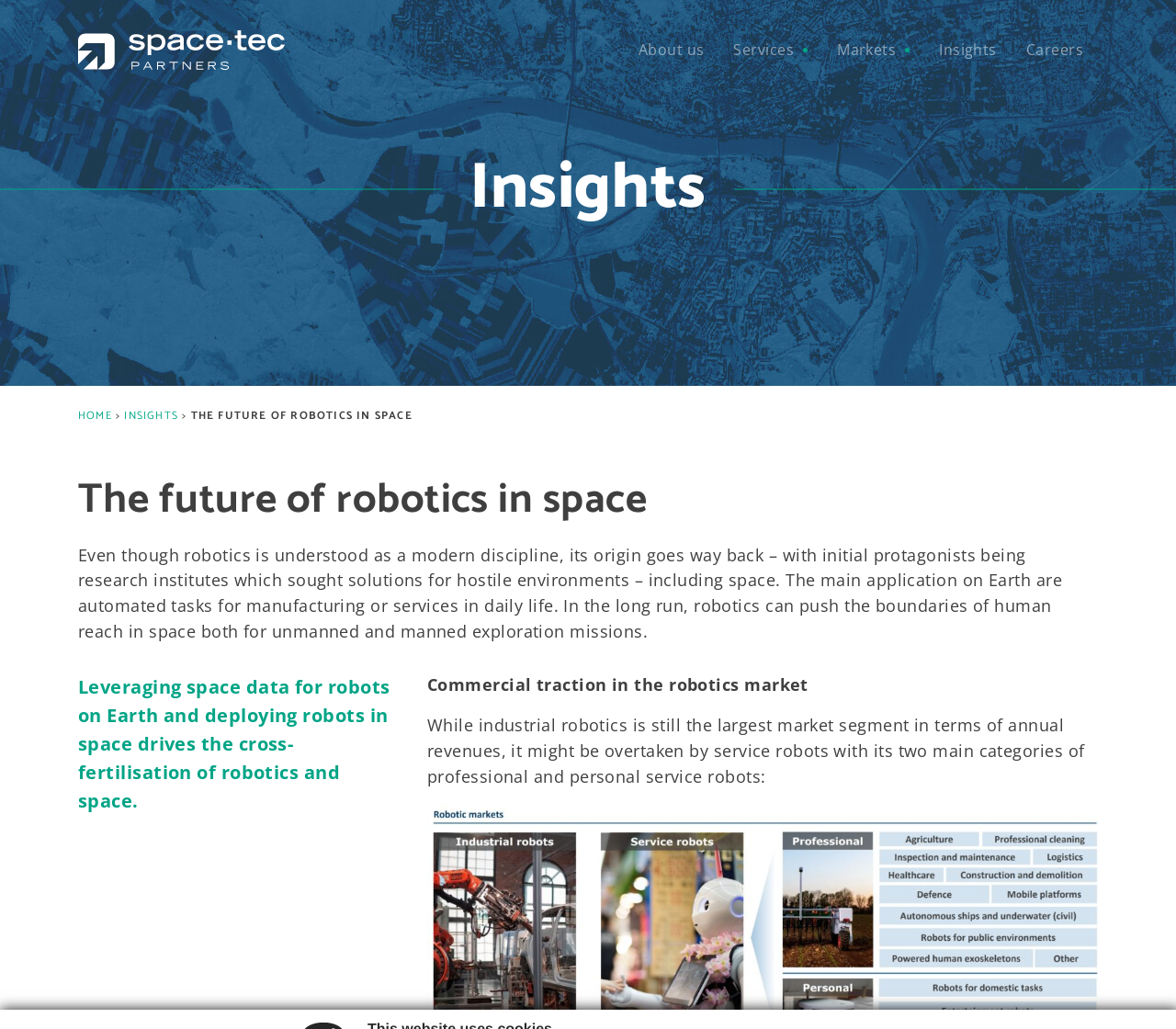Can you find the bounding box coordinates of the area I should click to execute the following instruction: "Click the SpaceTec logo"?

[0.066, 0.025, 0.242, 0.072]